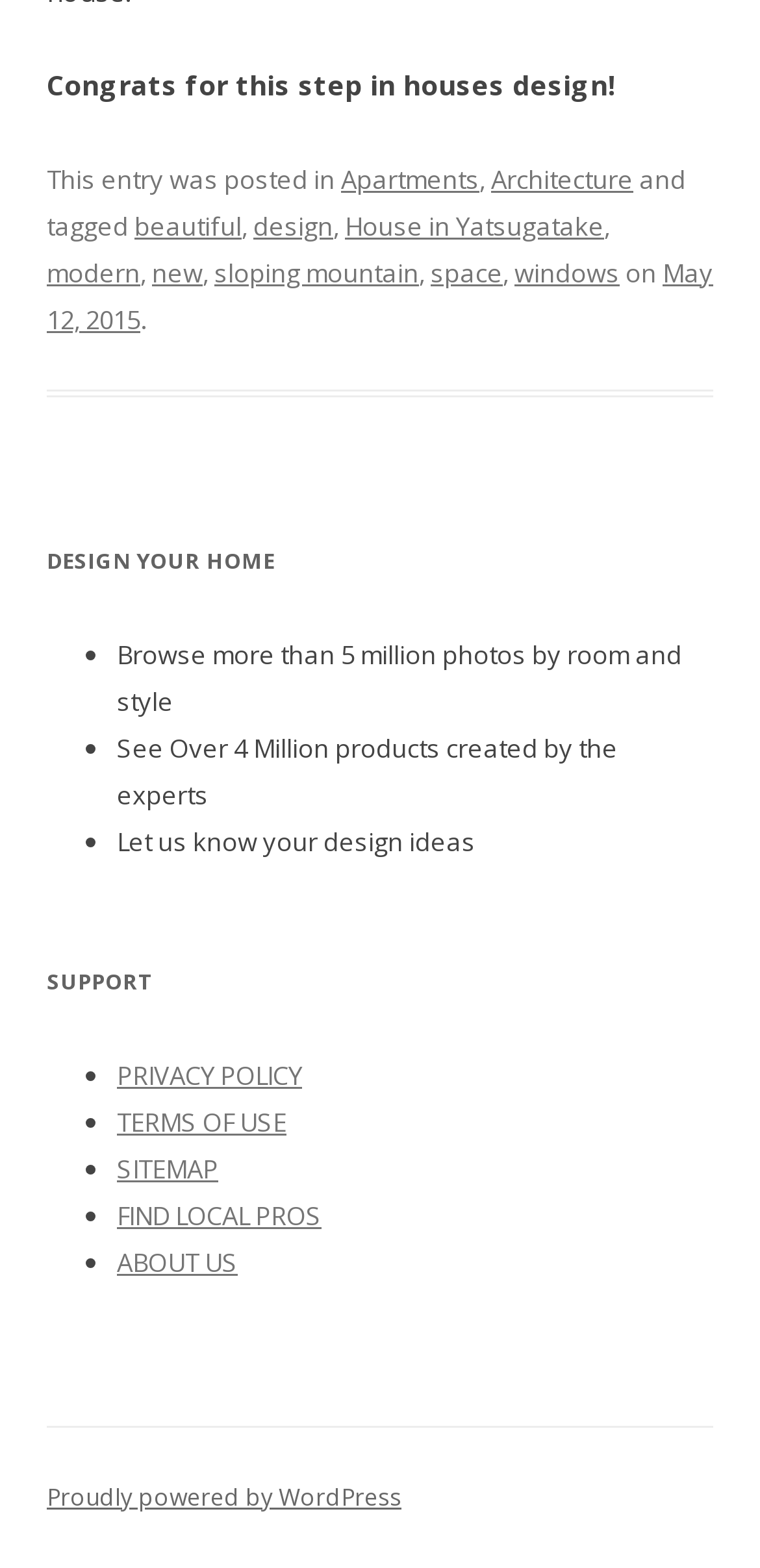Please identify the bounding box coordinates of the element I need to click to follow this instruction: "Learn more about the website".

[0.154, 0.793, 0.313, 0.816]